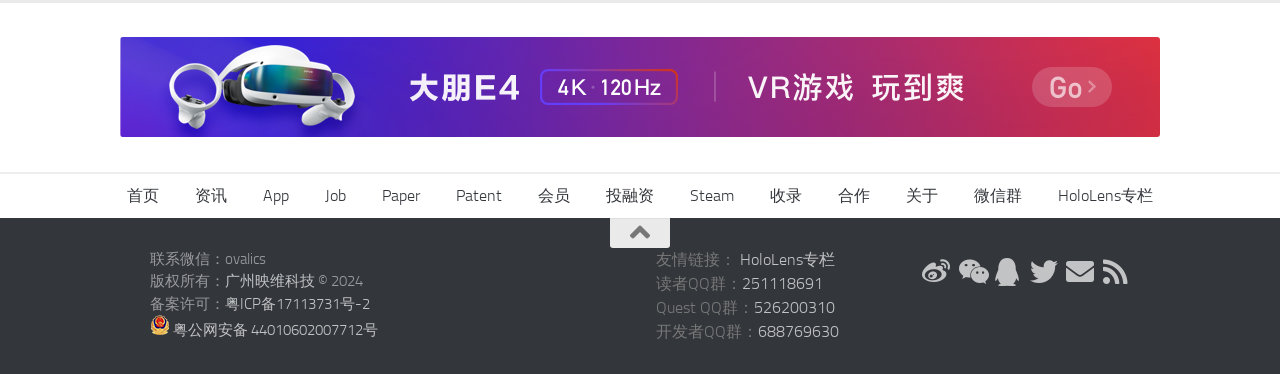Identify the bounding box coordinates for the UI element described as follows: "资讯". Ensure the coordinates are four float numbers between 0 and 1, formatted as [left, top, right, bottom].

[0.138, 0.465, 0.191, 0.582]